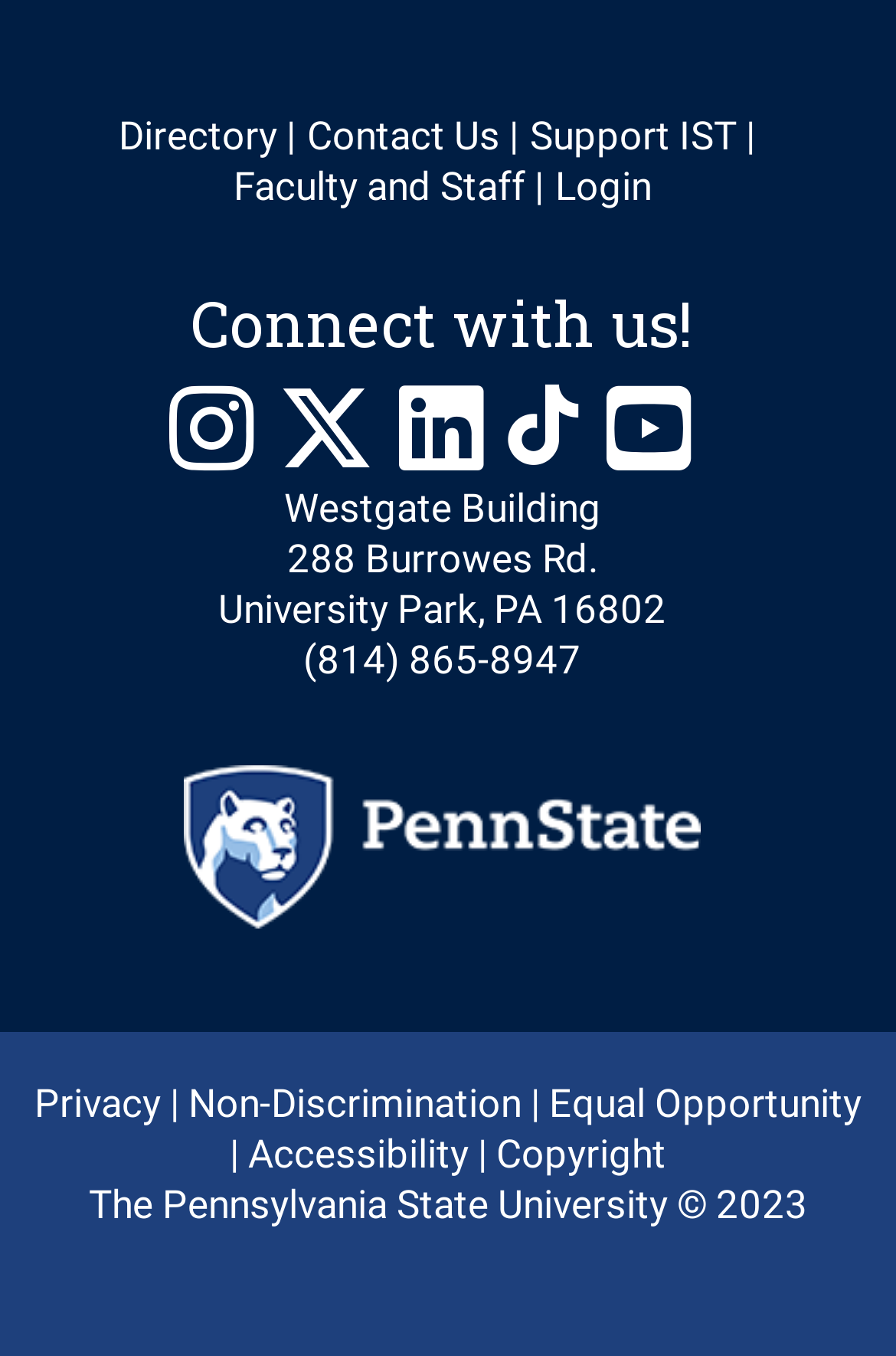Use one word or a short phrase to answer the question provided: 
What is the phone number listed?

(814) 865-8947